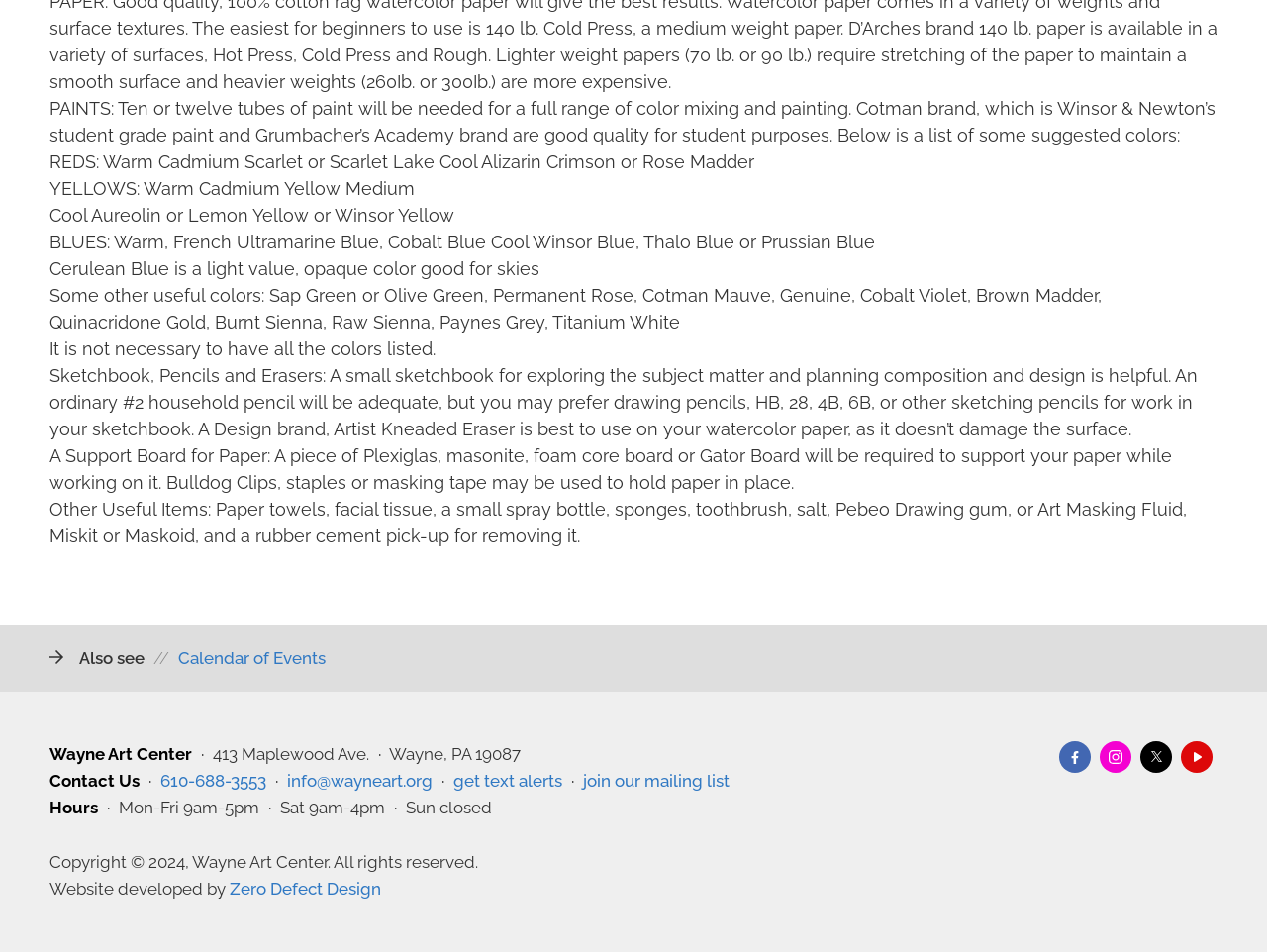Give the bounding box coordinates for the element described by: "get text alerts".

[0.358, 0.81, 0.444, 0.831]